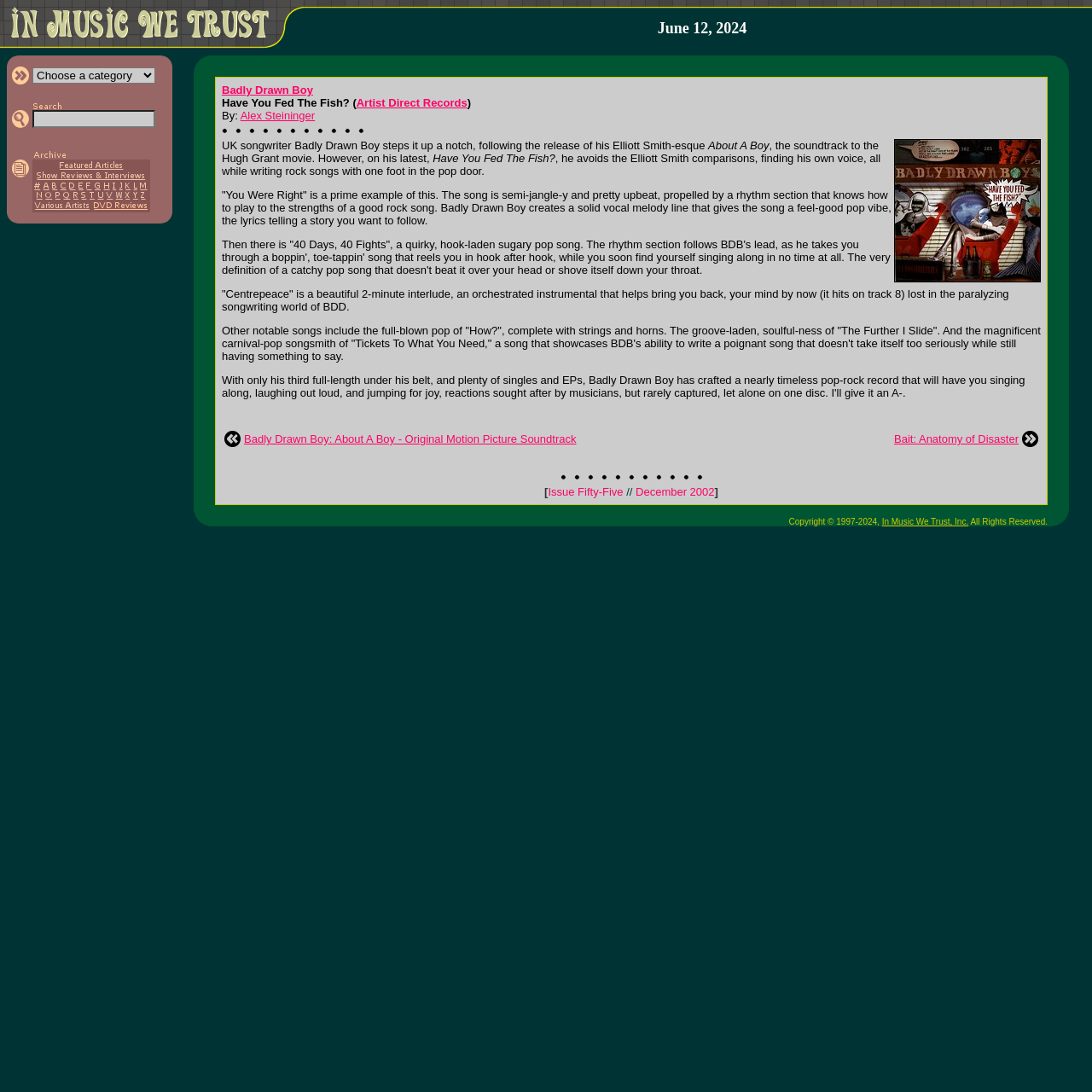Create an elaborate caption that covers all aspects of the webpage.

The webpage is about a music review of Badly Drawn Boy's album "Have You Fed The Fish?" on a website called "In Music We Trust". At the top, there is a navigation bar with links to the front page, article archives, and a search function. Below the navigation bar, there is a table of contents with categories such as "Choose a category", "Search", "Article Archives", and "Featured Articles".

The main content of the webpage is a review of the album, which is divided into several sections. The review is written by Alex Steininger and discusses the album's sound, lyrics, and overall quality. The reviewer praises the album, stating that it is a "nearly timeless pop-rock record" that will have listeners "singing along, laughing out loud, and jumping for joy".

The review is accompanied by links to previous articles about Badly Drawn Boy, including a review of his soundtrack to the movie "About A Boy". There are also links to other articles and a copyright notice at the bottom of the page.

The webpage has a simple and organized layout, with a focus on the album review and related content. There are no images on the page, but there are several links to other articles and sections of the website.